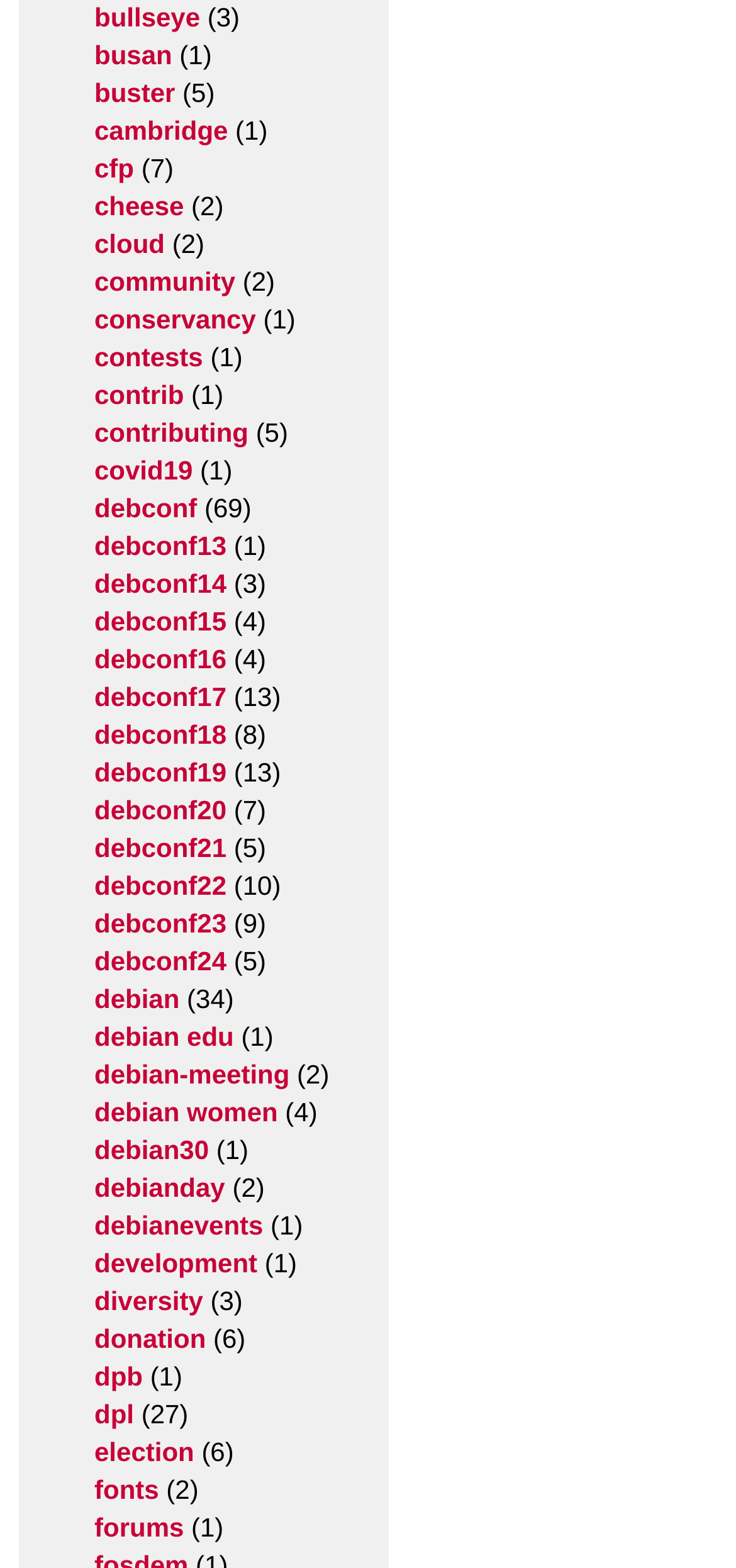Given the element description, predict the bounding box coordinates in the format (top-left x, top-left y, bottom-right x, bottom-right y). Make sure all values are between 0 and 1. Here is the element description: debian-meeting

[0.128, 0.676, 0.394, 0.7]